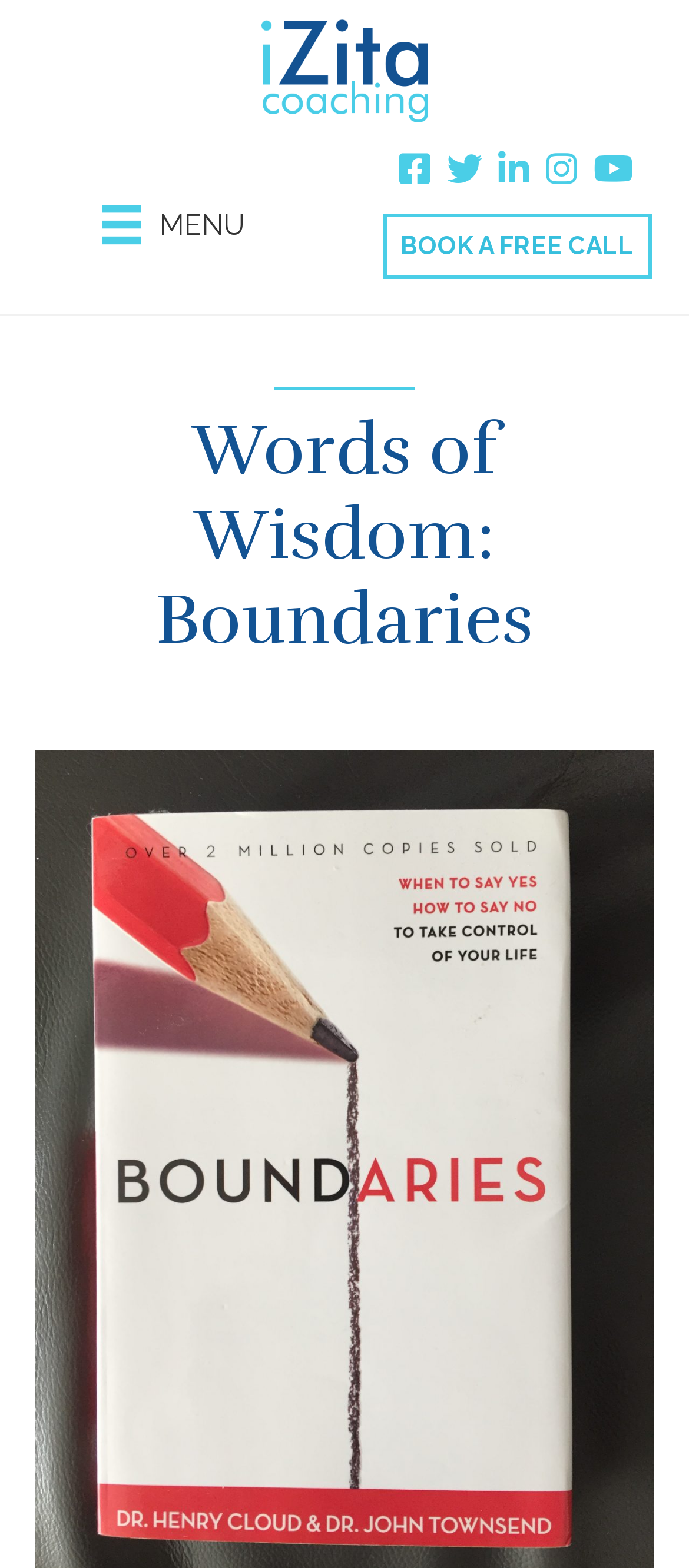Find the bounding box of the web element that fits this description: "alt="iZita Coaching" title="iZita Coaching Logo"".

[0.372, 0.034, 0.628, 0.055]